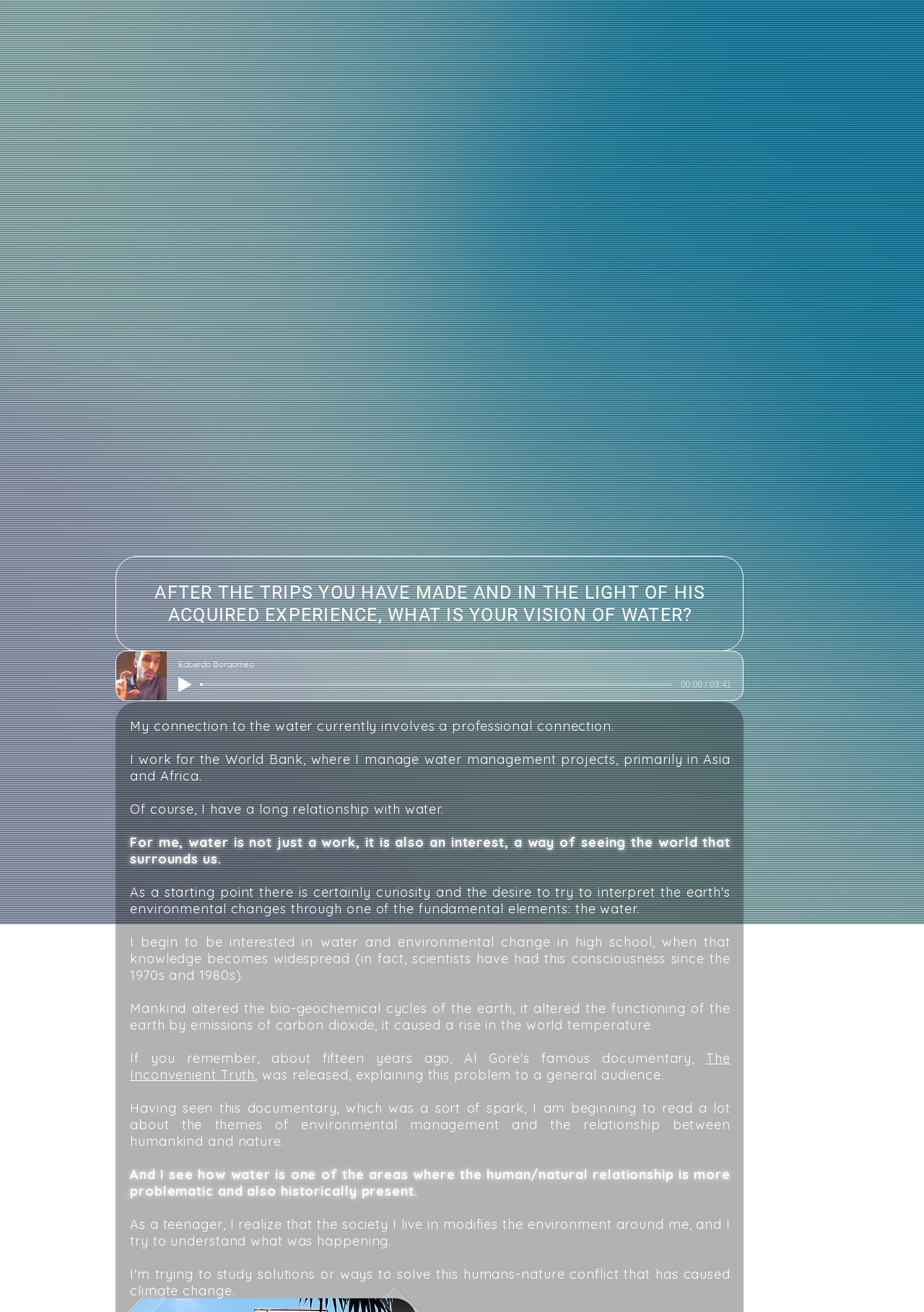Reply to the question with a brief word or phrase: What is Edoardo Borgomeo's profession?

Water specialist